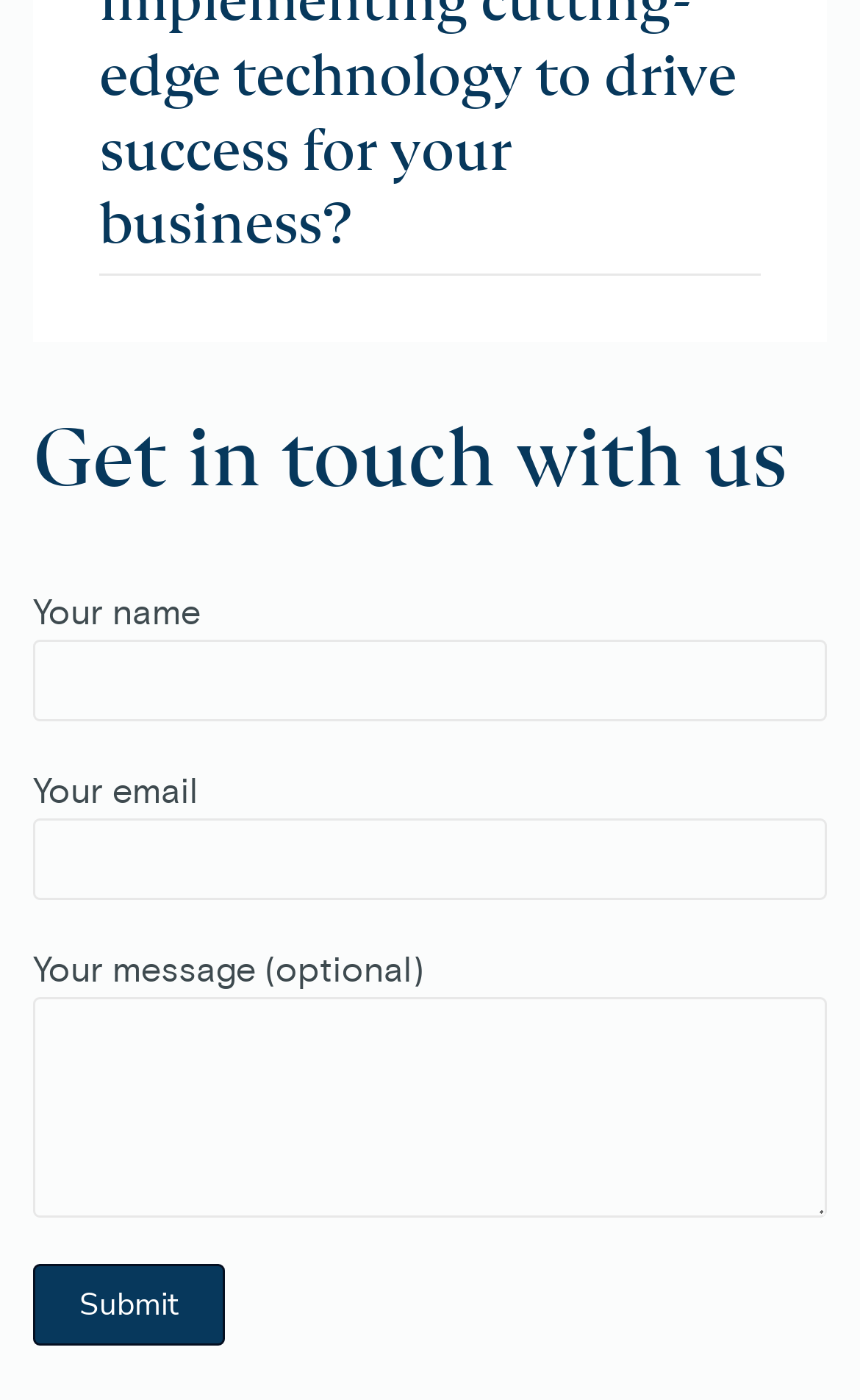How many fields are required in the contact form?
Using the visual information, reply with a single word or short phrase.

Two